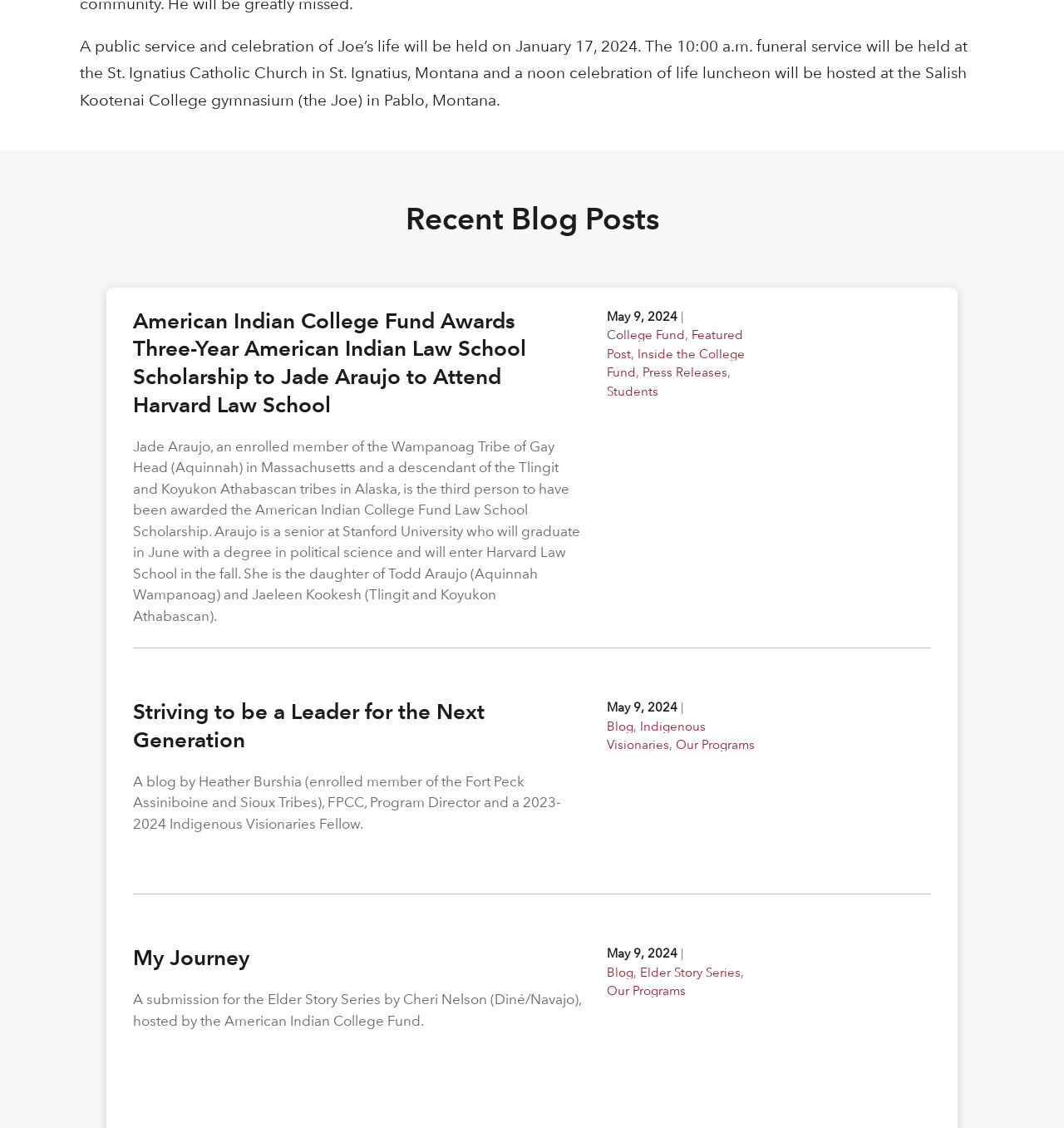Give a short answer using one word or phrase for the question:
What is the name of the scholarship awarded to Jade Araujo?

American Indian College Fund Law School Scholarship